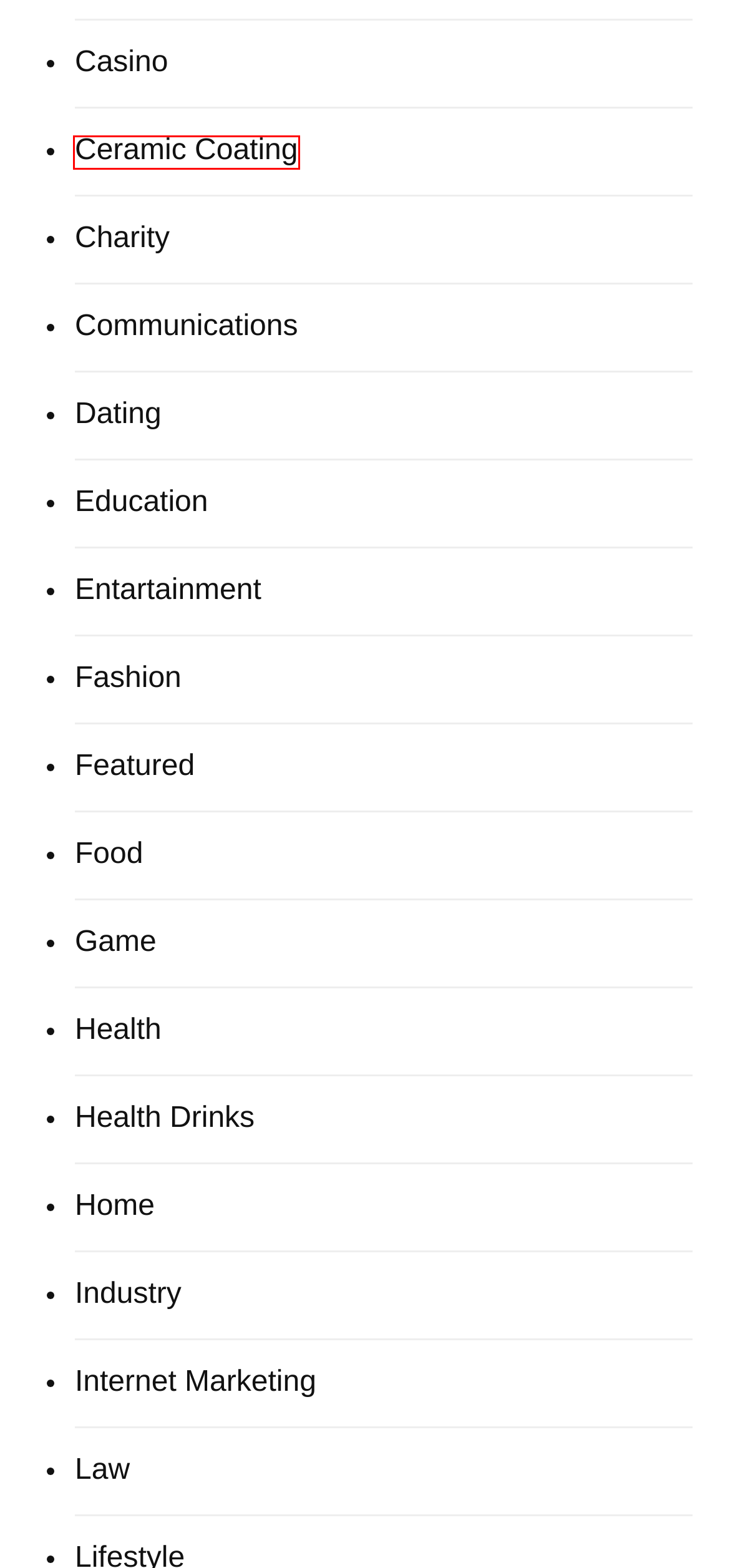You are provided a screenshot of a webpage featuring a red bounding box around a UI element. Choose the webpage description that most accurately represents the new webpage after clicking the element within the red bounding box. Here are the candidates:
A. Law Archives - Analyzing Media
B. Home Archives - Analyzing Media
C. Health Archives - Analyzing Media
D. Featured Archives - Analyzing Media
E. Health Drinks Archives - Analyzing Media
F. Entartainment Archives - Analyzing Media
G. Education Archives - Analyzing Media
H. Ceramic Coating Archives - Analyzing Media

H